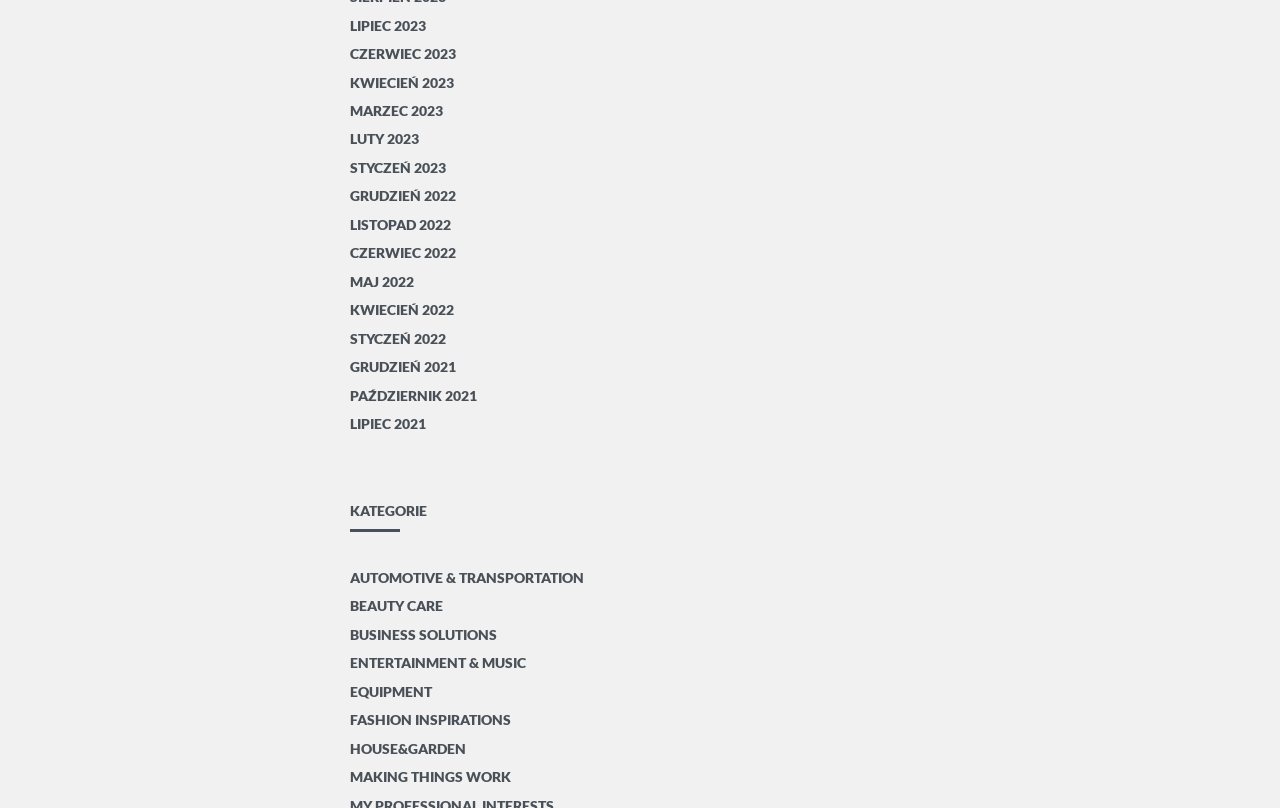Pinpoint the bounding box coordinates of the clickable area necessary to execute the following instruction: "Explore AUTOMOTIVE & TRANSPORTATION". The coordinates should be given as four float numbers between 0 and 1, namely [left, top, right, bottom].

[0.273, 0.698, 0.456, 0.733]